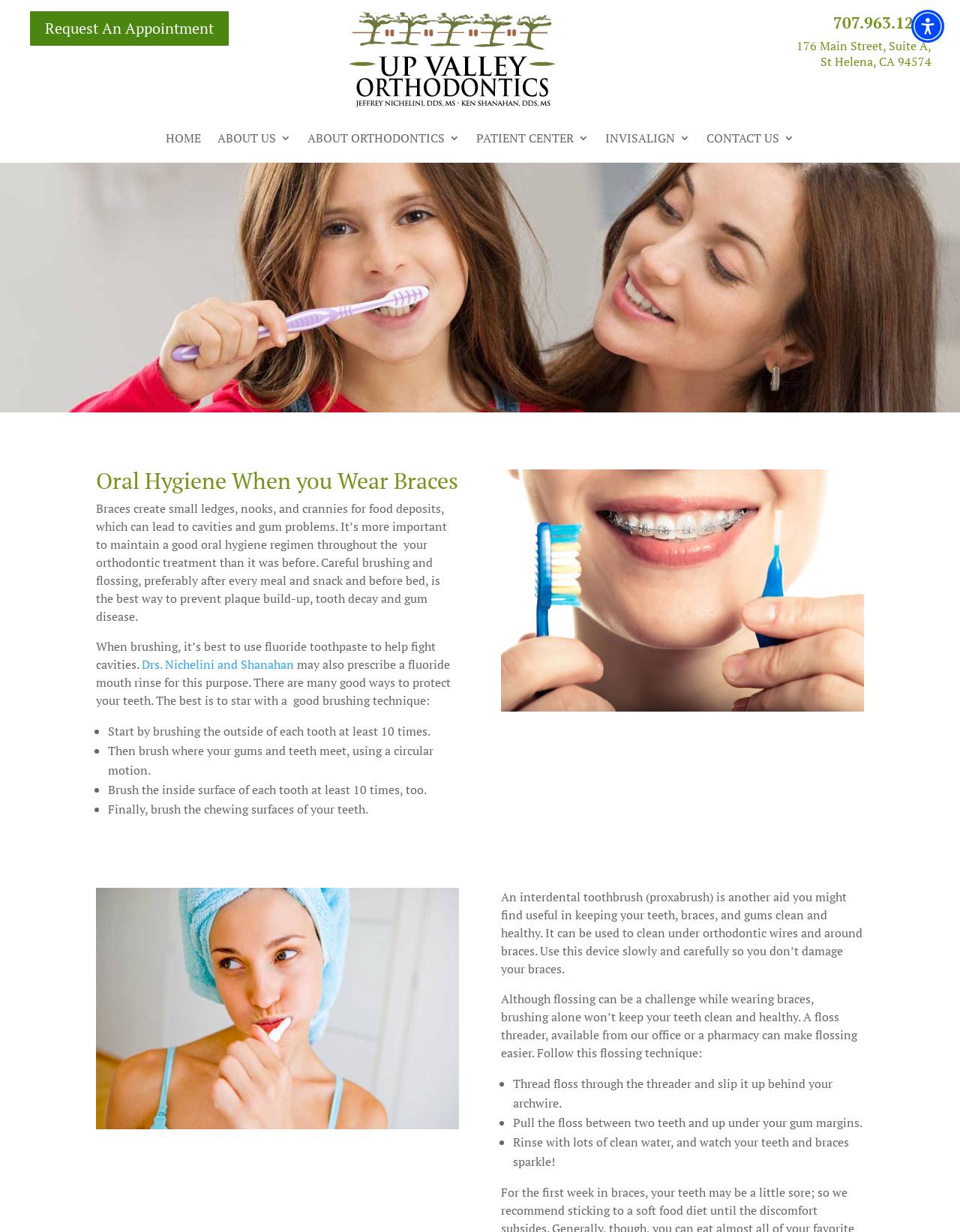Can you find the bounding box coordinates of the area I should click to execute the following instruction: "Request an appointment"?

[0.03, 0.008, 0.24, 0.038]